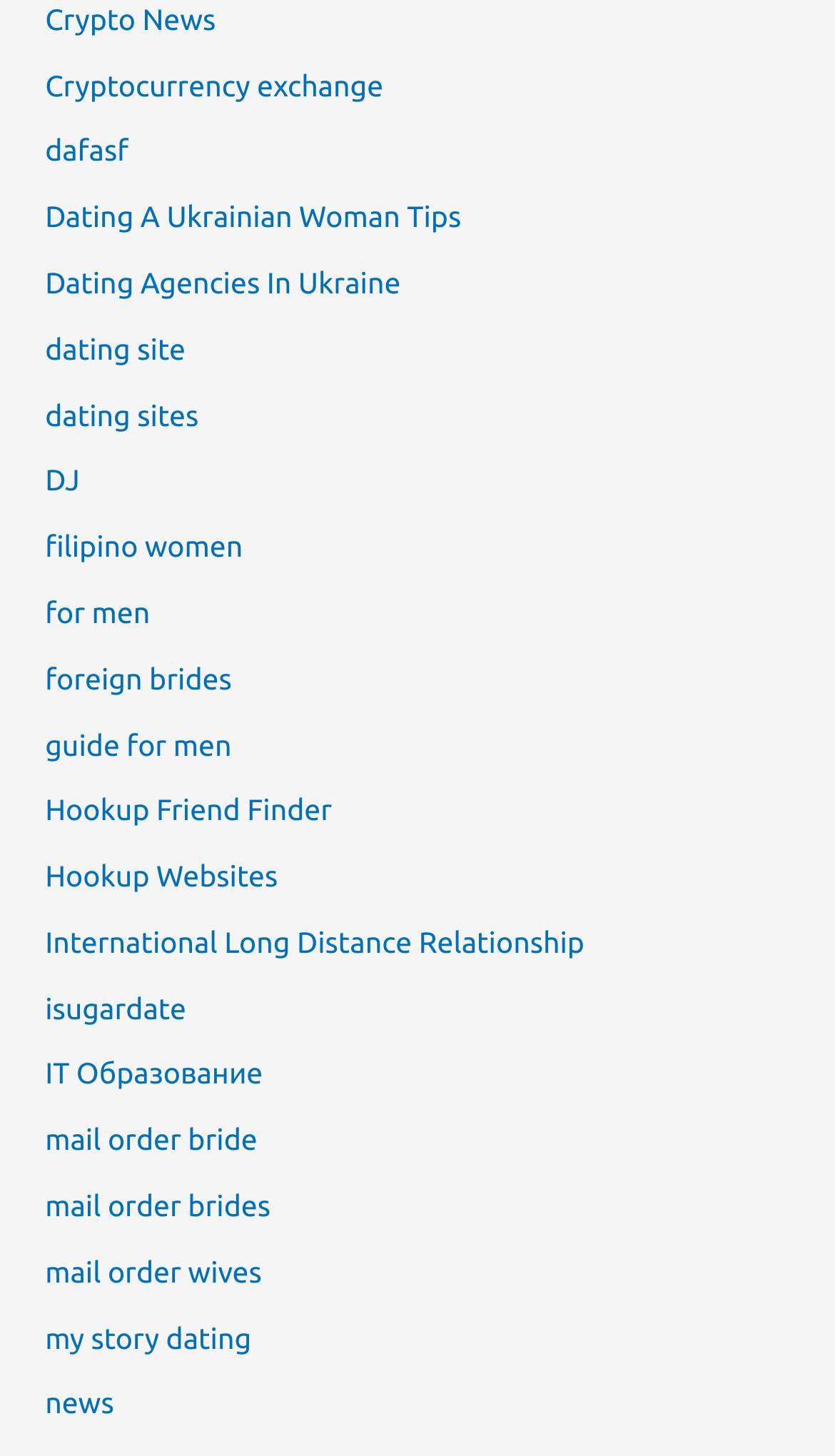What is the first link on the webpage?
Based on the screenshot, answer the question with a single word or phrase.

Crypto News